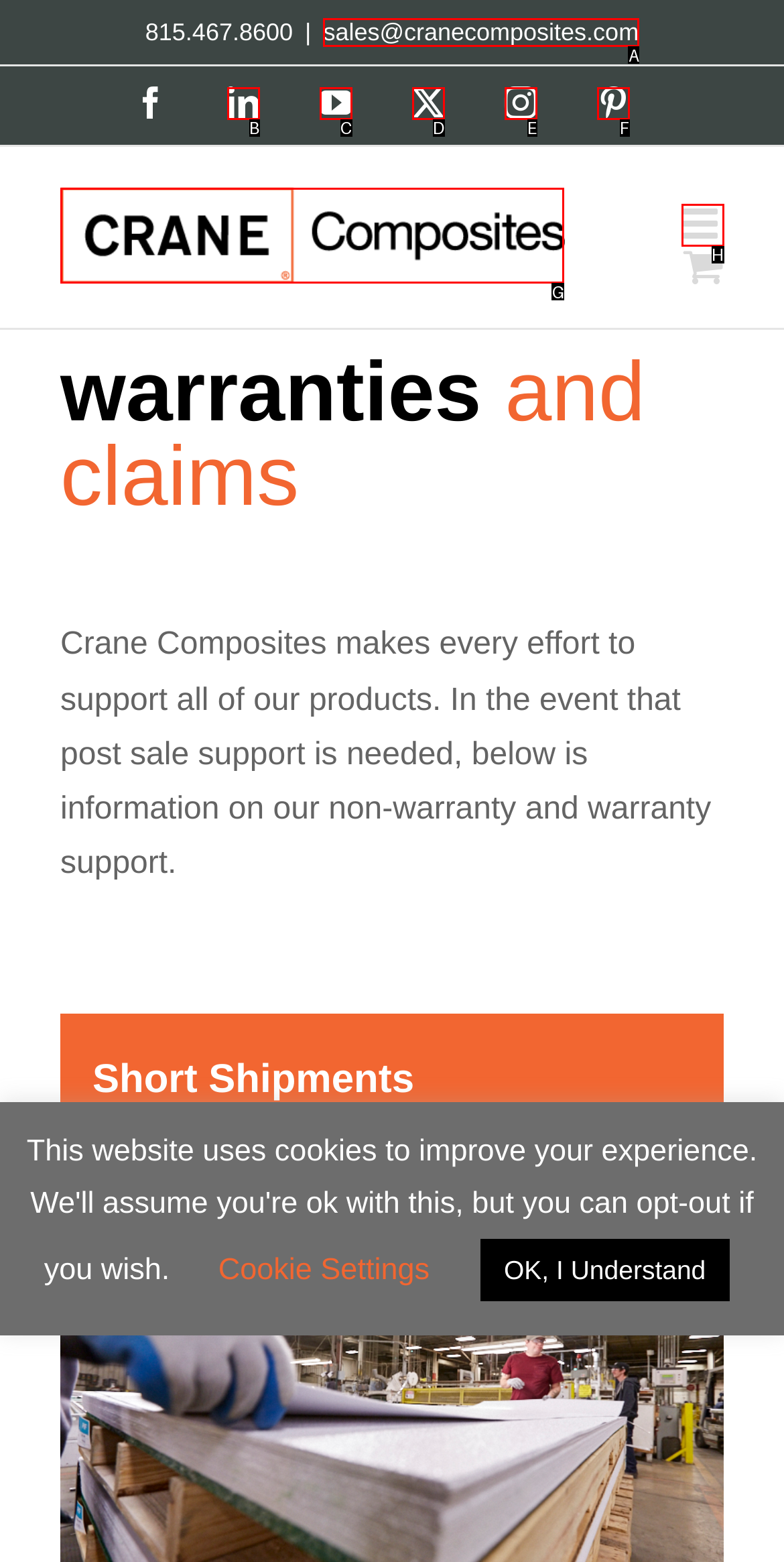For the task "send an email", which option's letter should you click? Answer with the letter only.

A